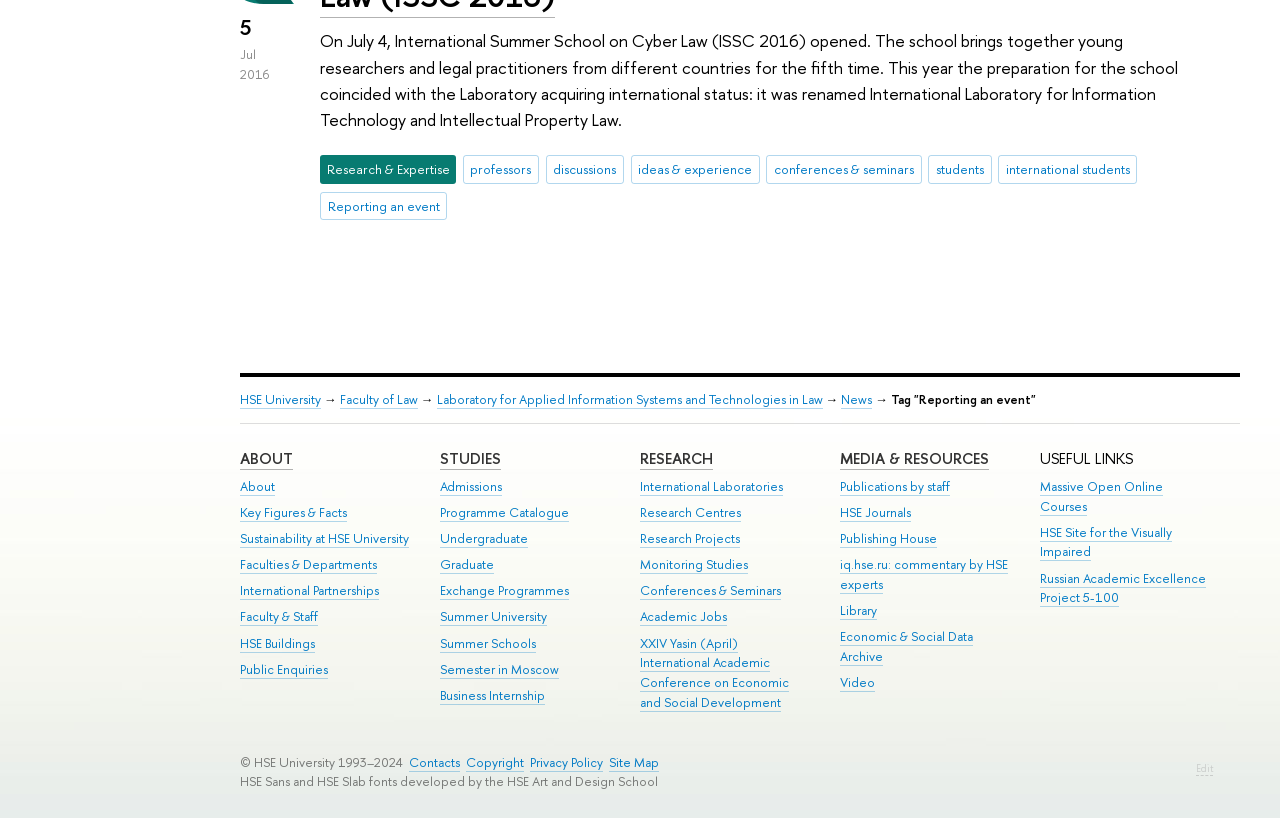Find the bounding box of the web element that fits this description: "Economic & Social Data Archive".

[0.656, 0.768, 0.76, 0.814]